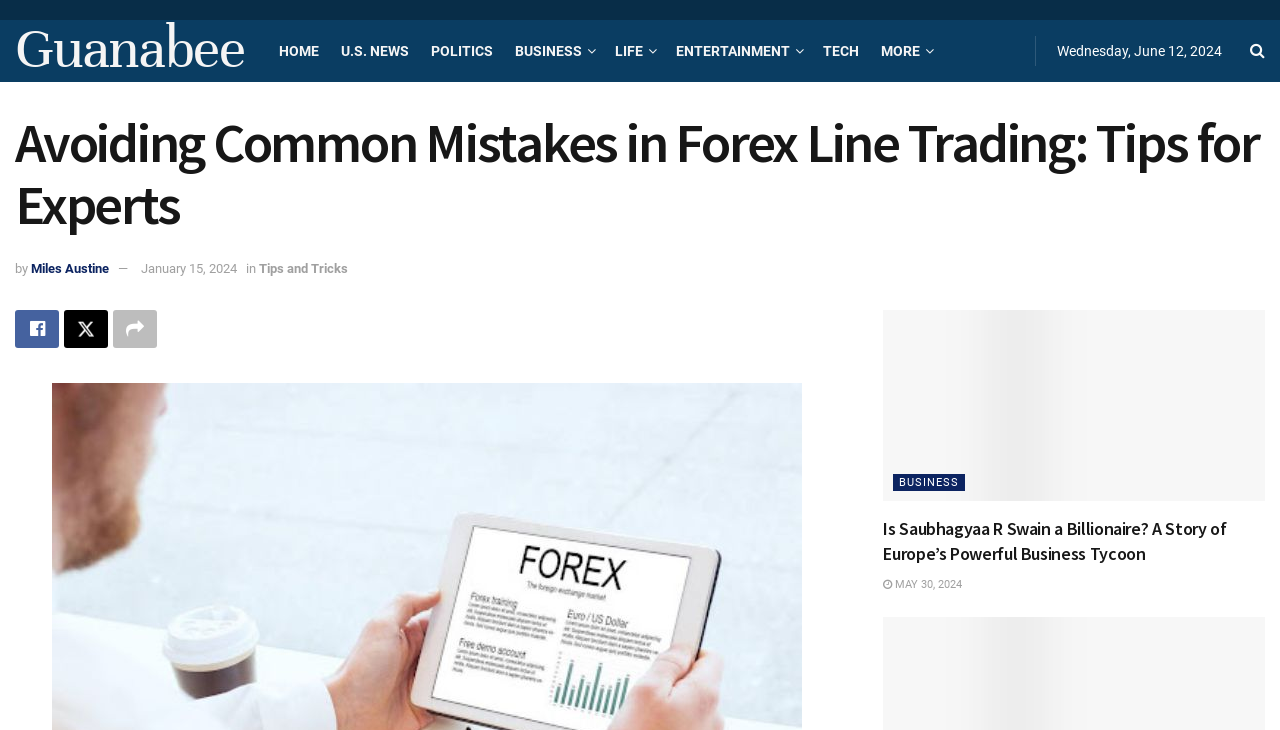Kindly determine the bounding box coordinates for the area that needs to be clicked to execute this instruction: "view BUSINESS news".

[0.403, 0.027, 0.464, 0.112]